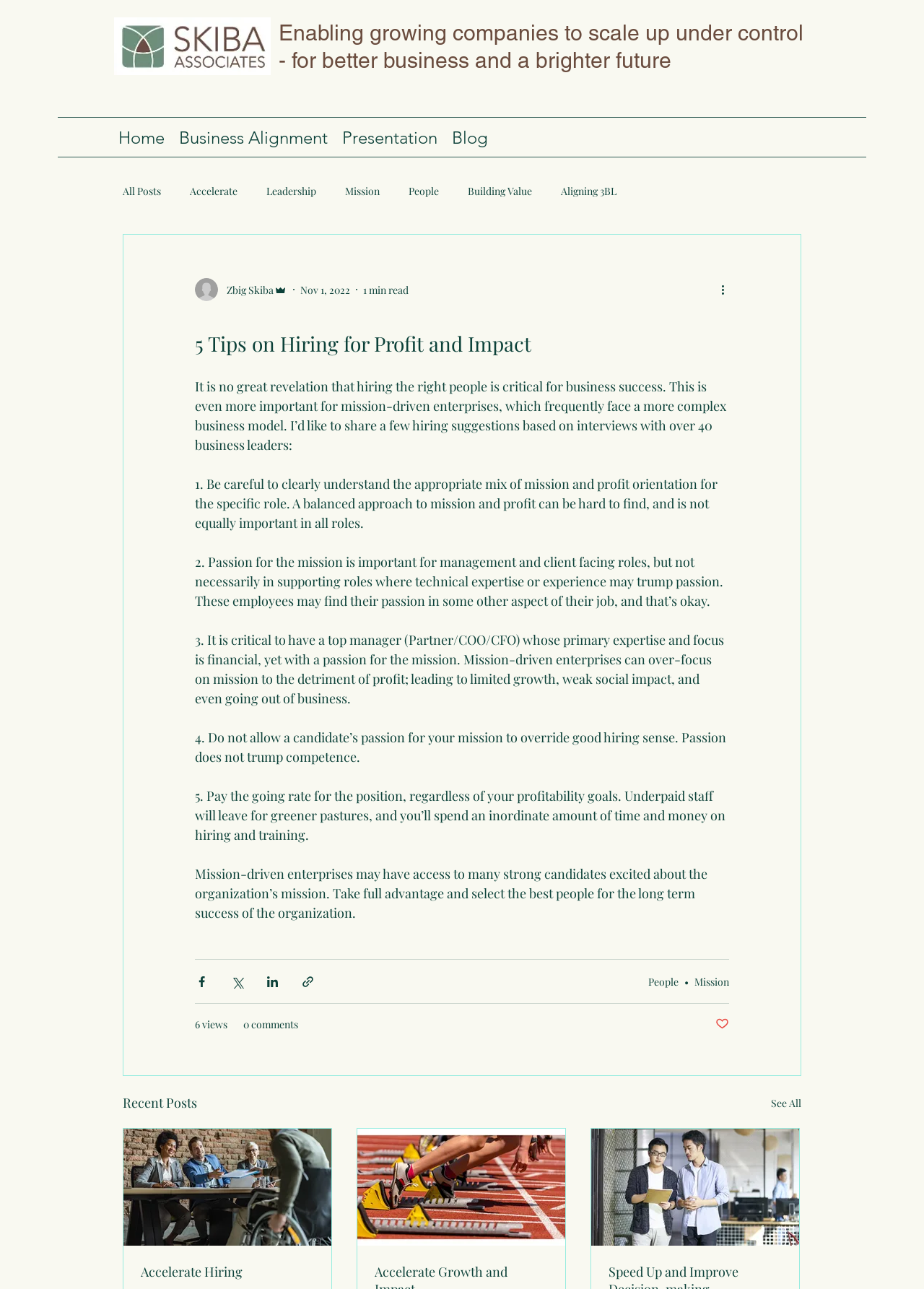Please determine the bounding box coordinates for the UI element described here. Use the format (top-left x, top-left y, bottom-right x, bottom-right y) with values bounded between 0 and 1: parent_node: Accelerate Growth and Impact

[0.387, 0.876, 0.612, 0.966]